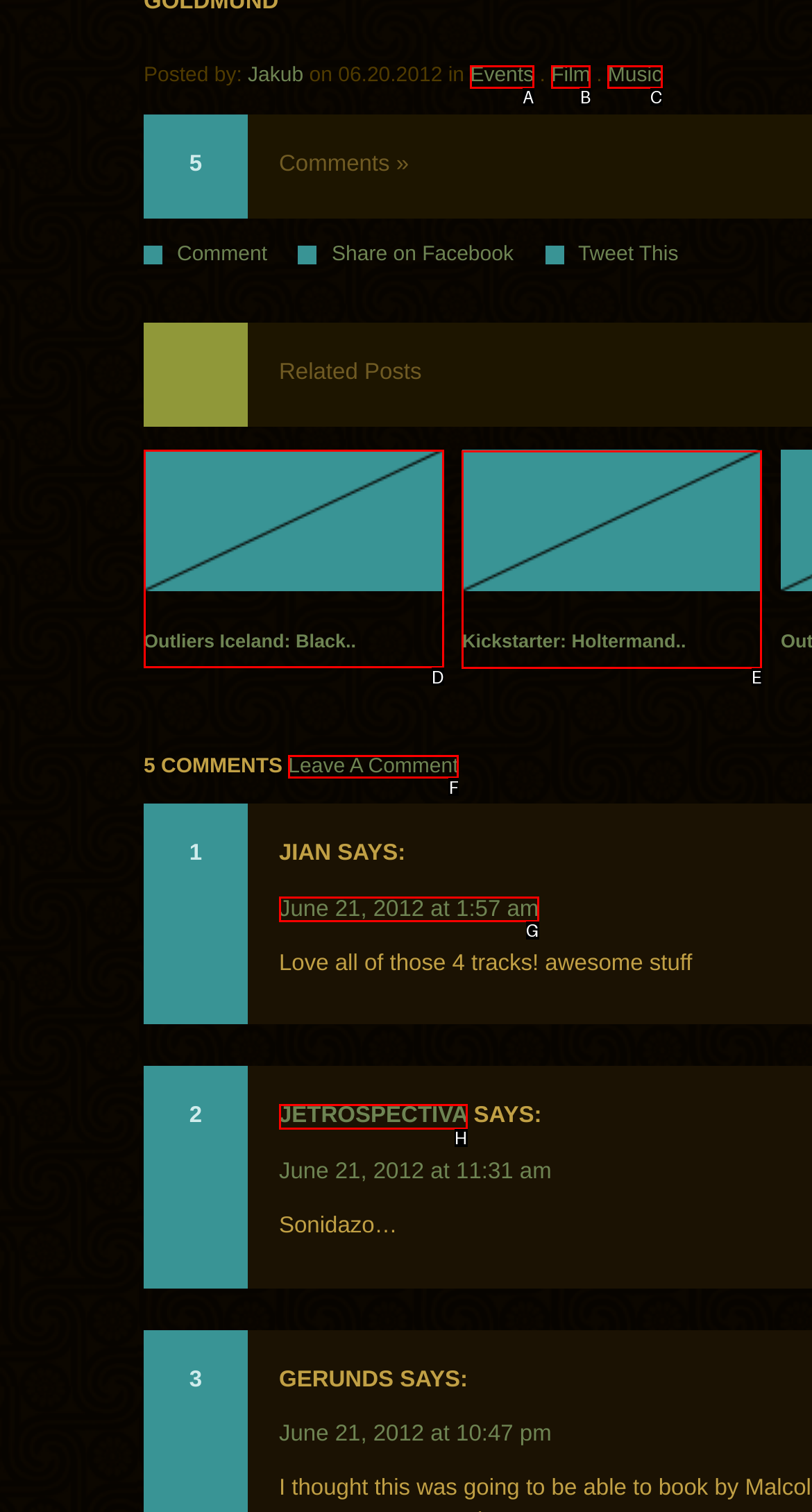Specify which UI element should be clicked to accomplish the task: View the Kickstarter project Holtermand & Navis. Answer with the letter of the correct choice.

E